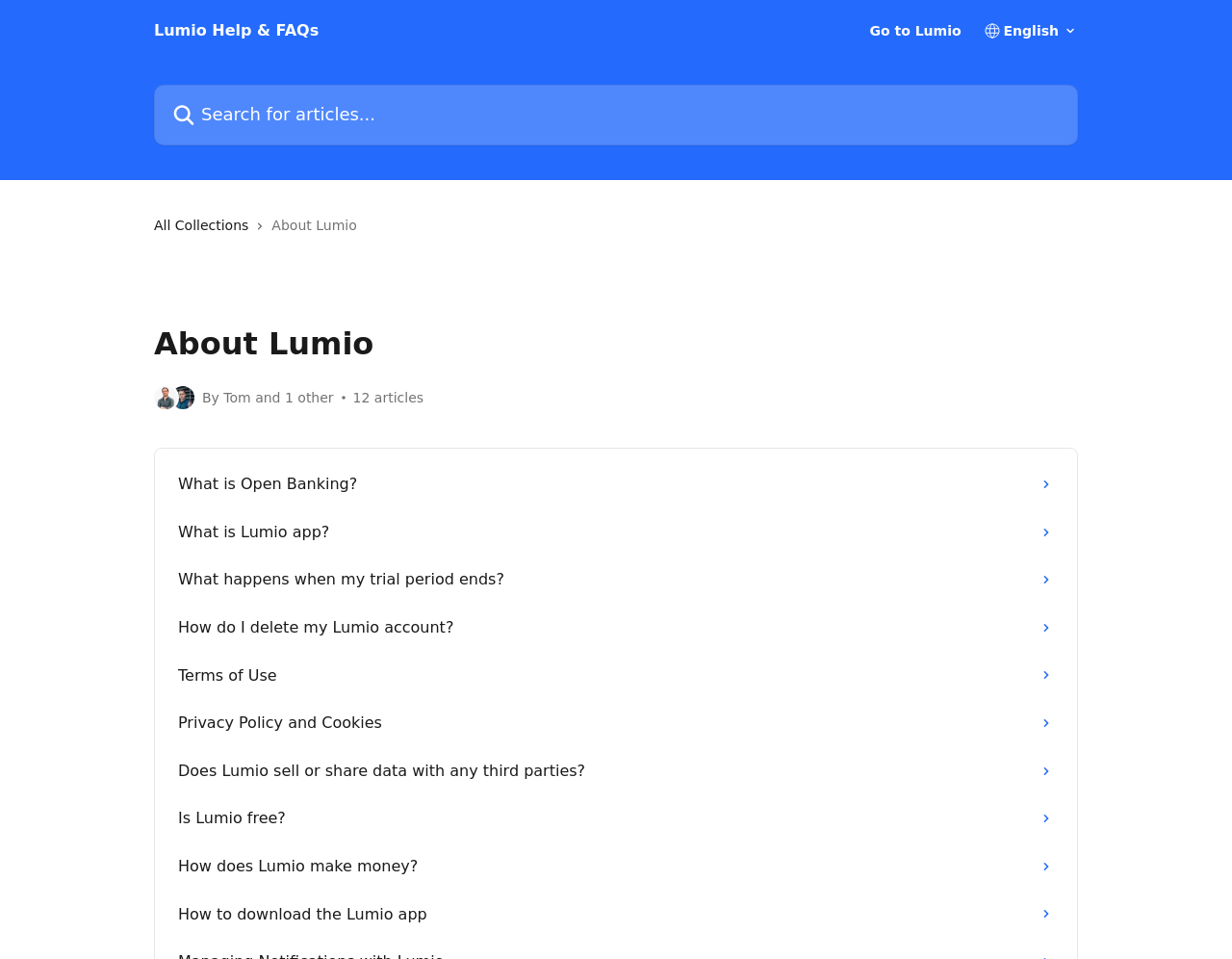What is the format of the articles?
Give a single word or phrase answer based on the content of the image.

Links with descriptive text